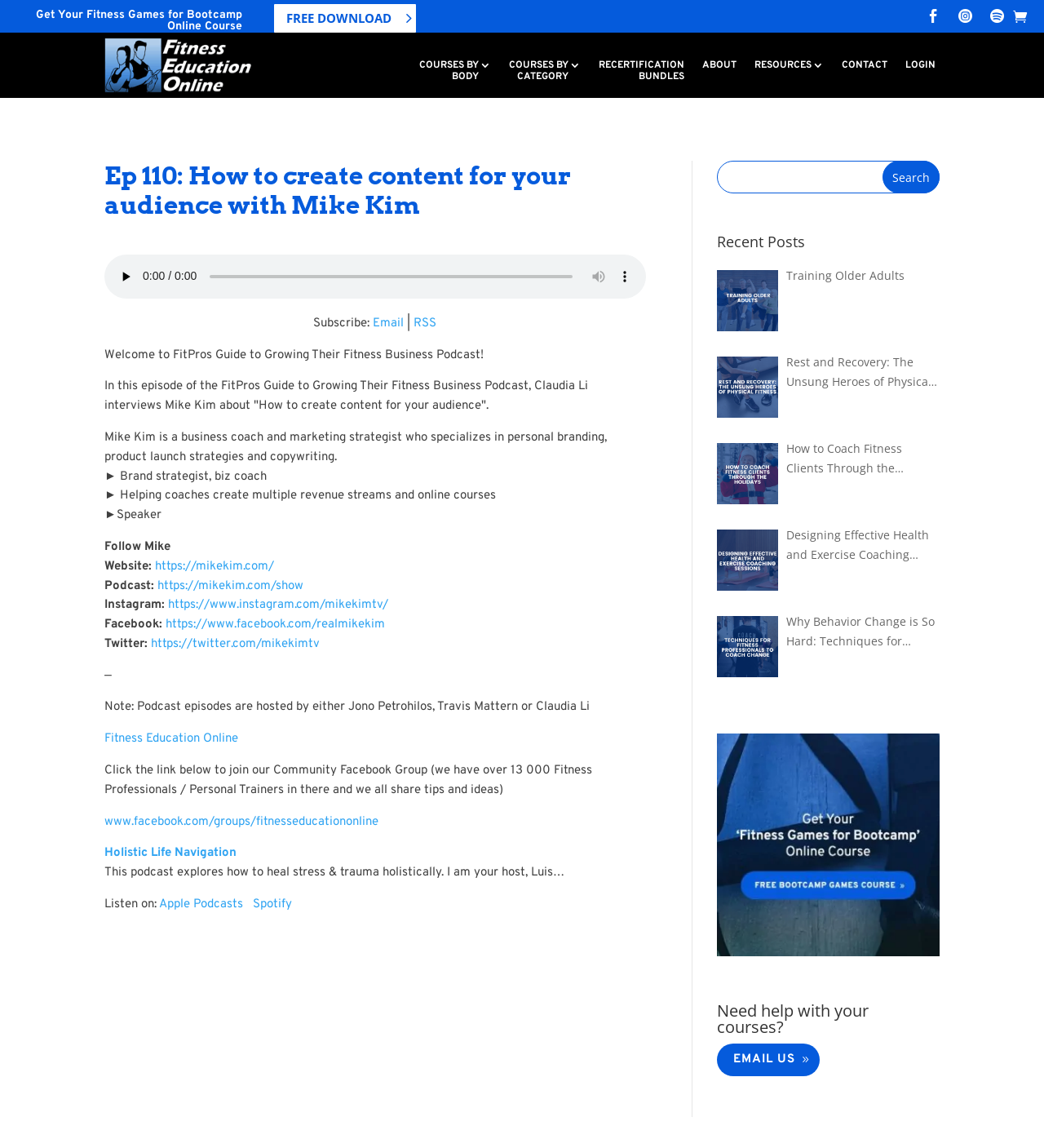Pinpoint the bounding box coordinates of the element you need to click to execute the following instruction: "Play the audio". The bounding box should be represented by four float numbers between 0 and 1, in the format [left, top, right, bottom].

[0.108, 0.23, 0.133, 0.252]